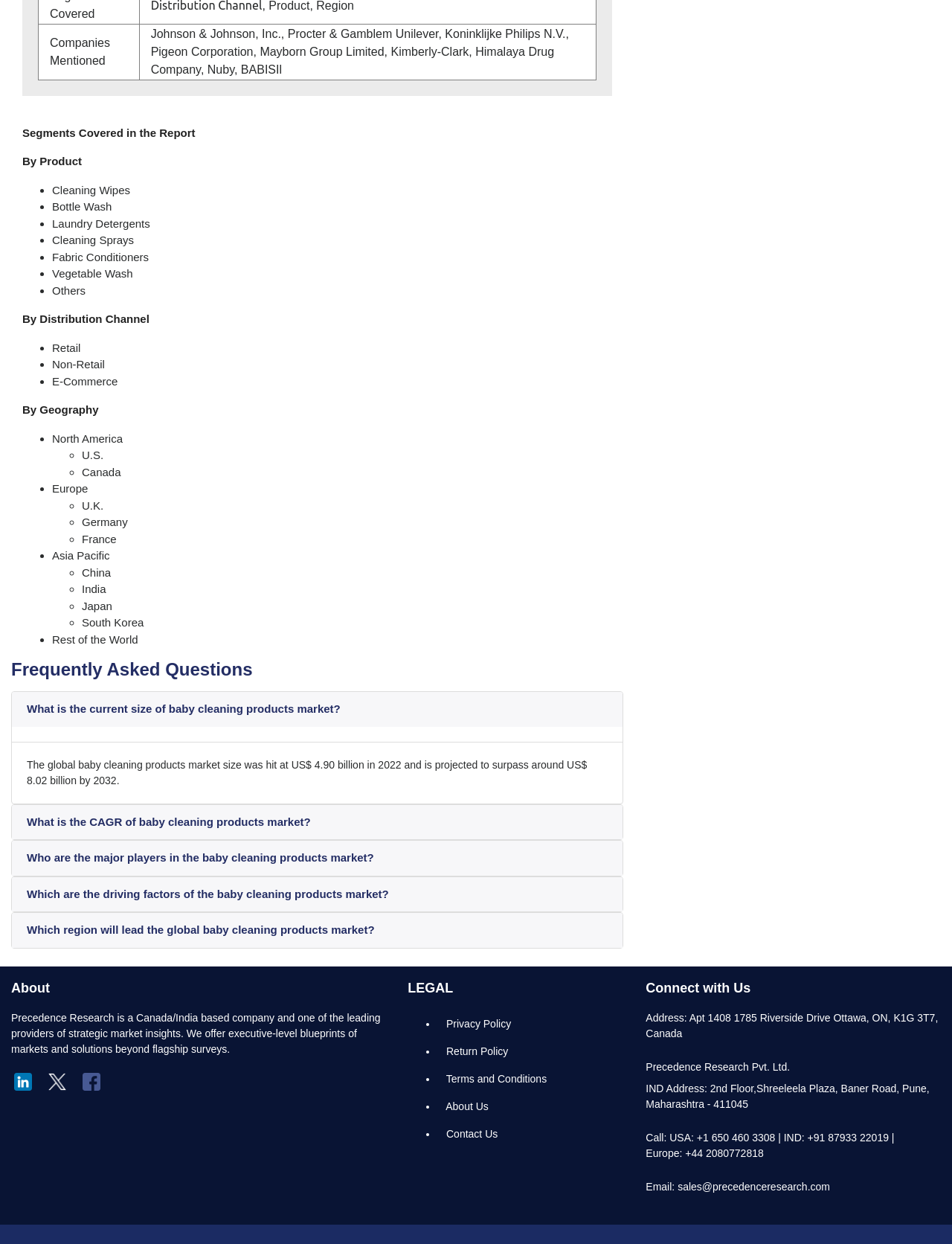What is the projected market size of baby cleaning products by 2032?
Deliver a detailed and extensive answer to the question.

The answer can be found in the 'Frequently Asked Questions' section where it is stated that 'The global baby cleaning products market size was hit at US$ 4.90 billion in 2022 and is projected to surpass around US$ 8.02 billion by 2032'.